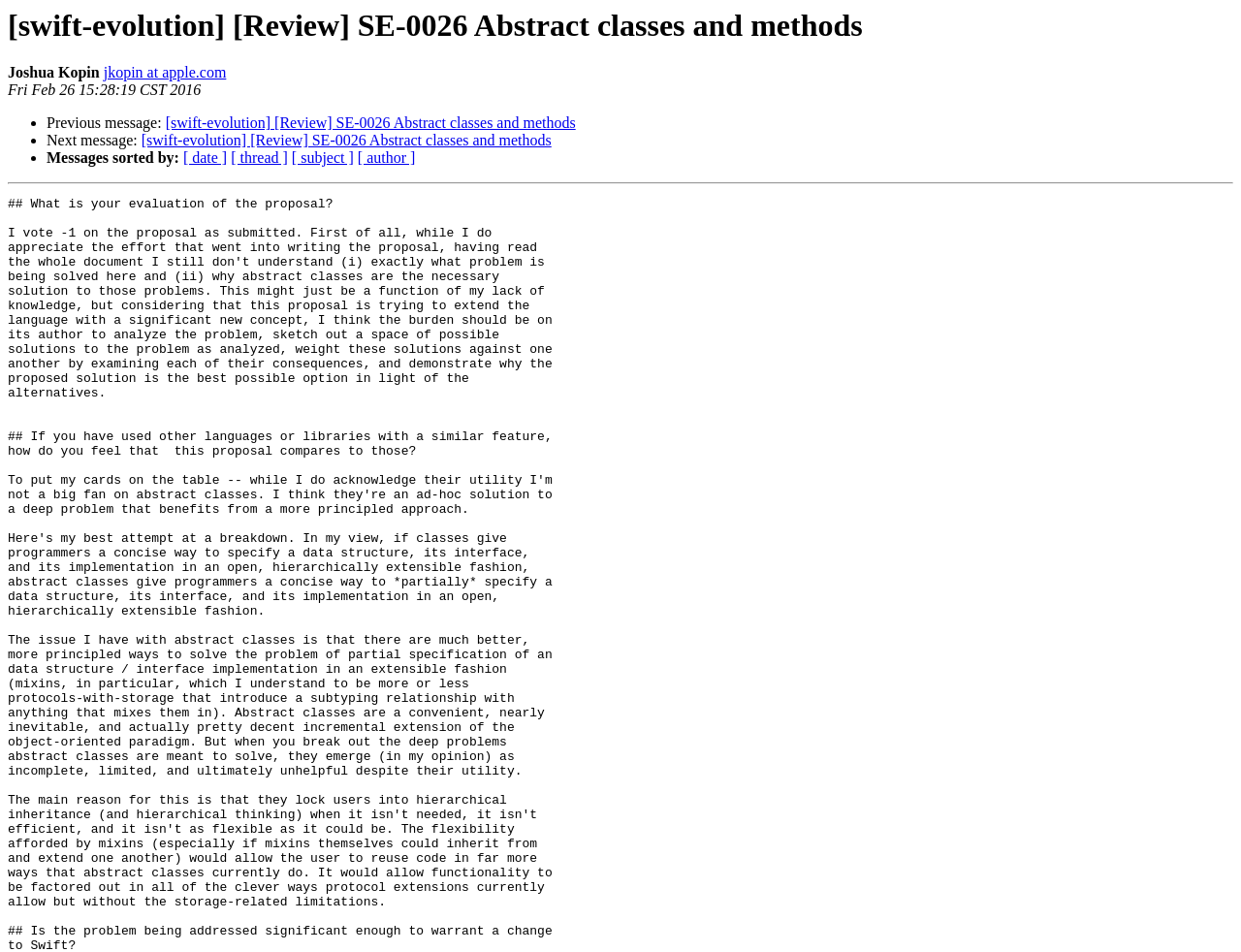Locate and generate the text content of the webpage's heading.

[swift-evolution] [Review] SE-0026 Abstract classes and methods